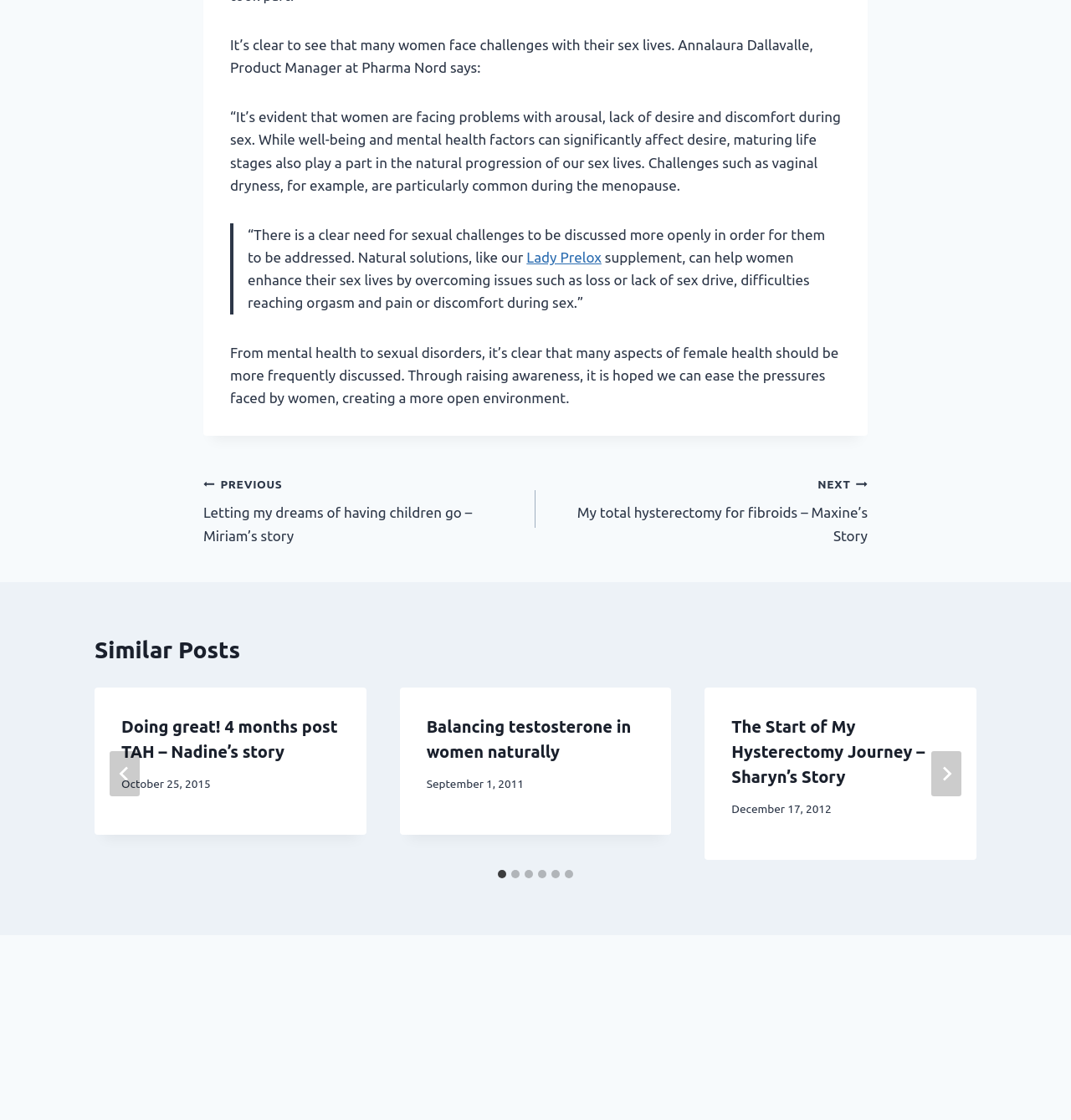What is the topic of the webpage?
Using the screenshot, give a one-word or short phrase answer.

Women's health and sex lives